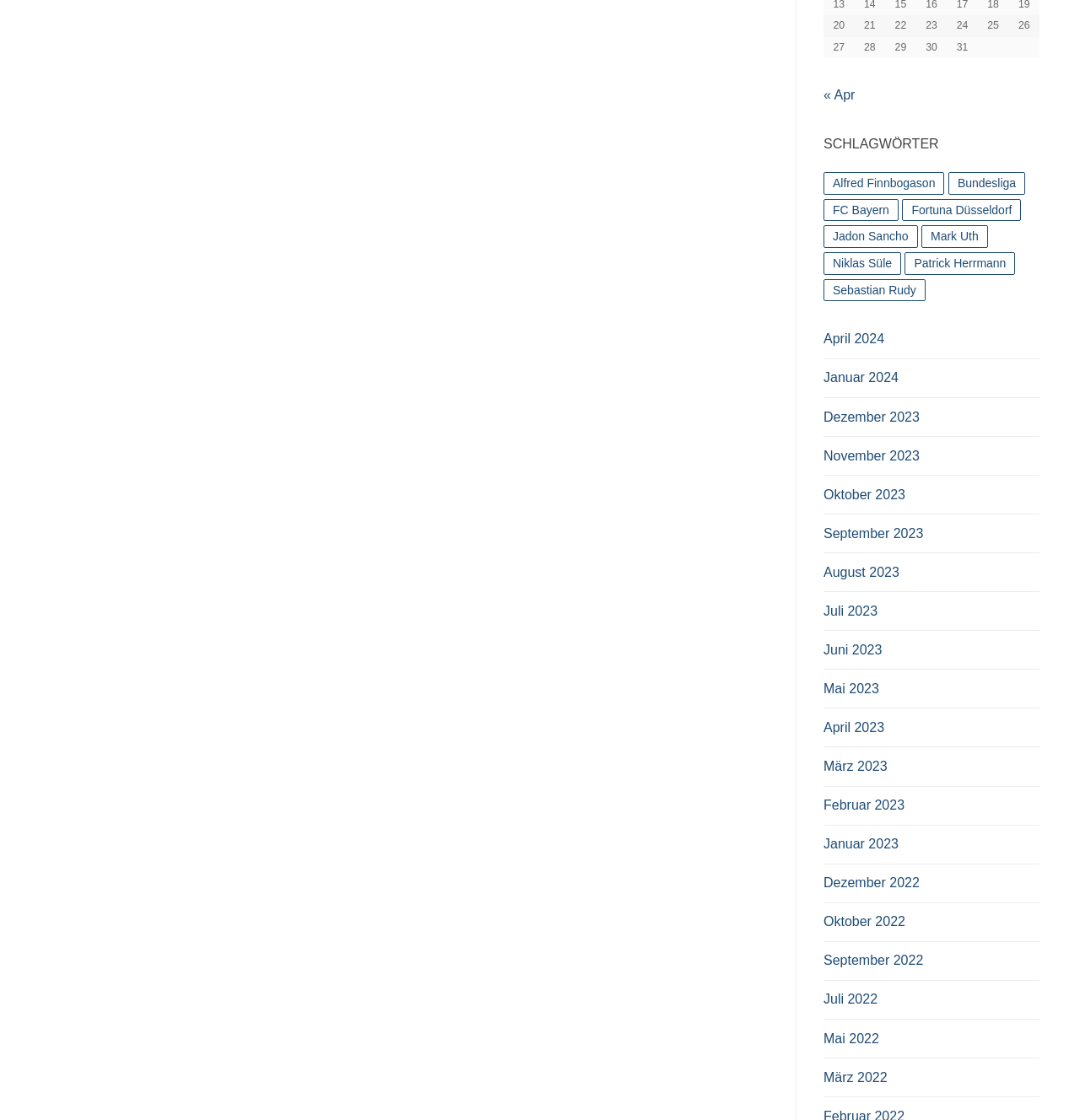How many months are listed on the webpage?
Refer to the image and provide a thorough answer to the question.

I counted the links that represent months, starting from 'April 2024' to 'März 2022', and found a total of 17 months listed on the webpage.